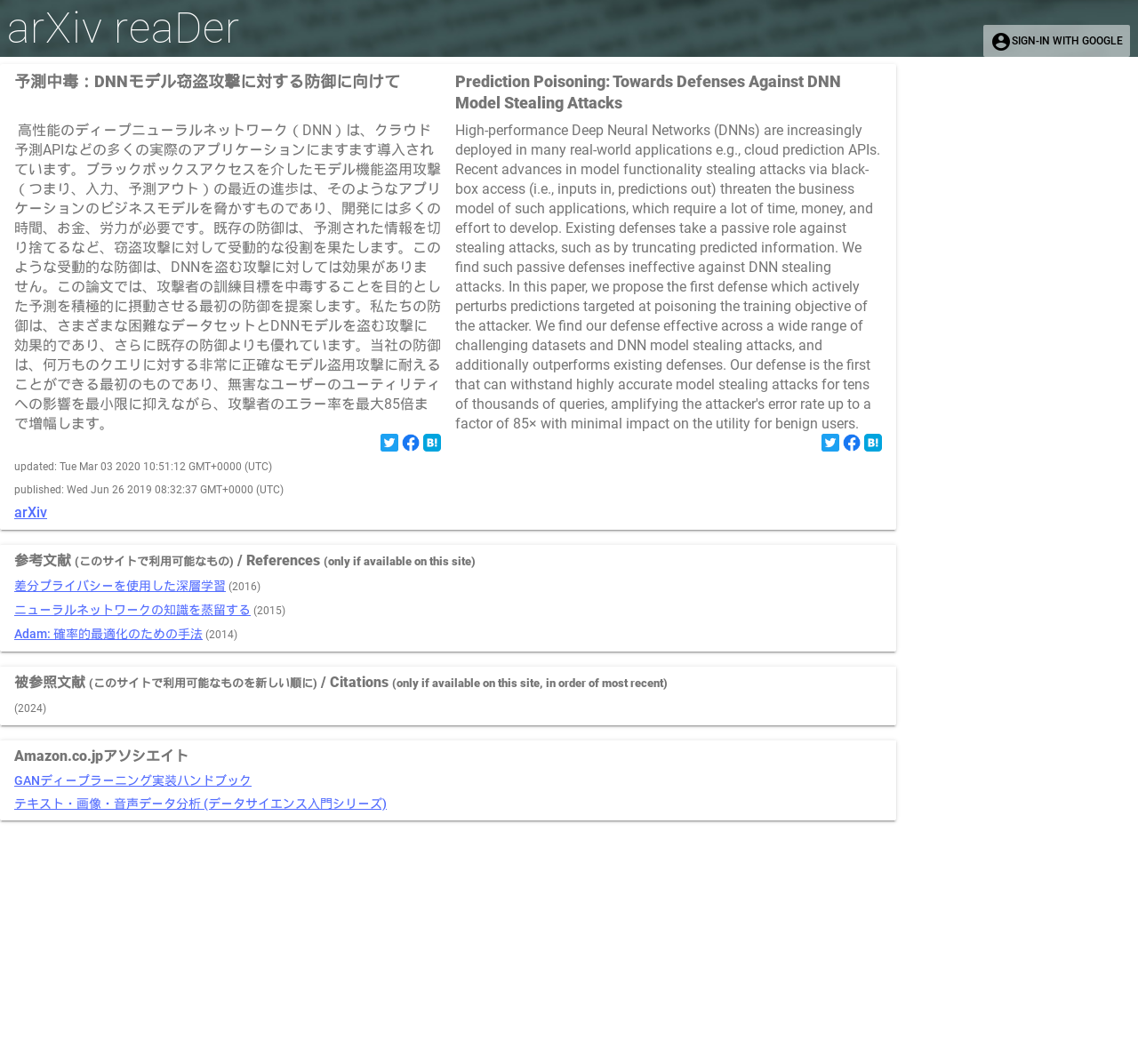What is the topic of the referenced paper '差分プライバシーを使用した深層学習'?
Using the visual information, respond with a single word or phrase.

Differential privacy in deep learning